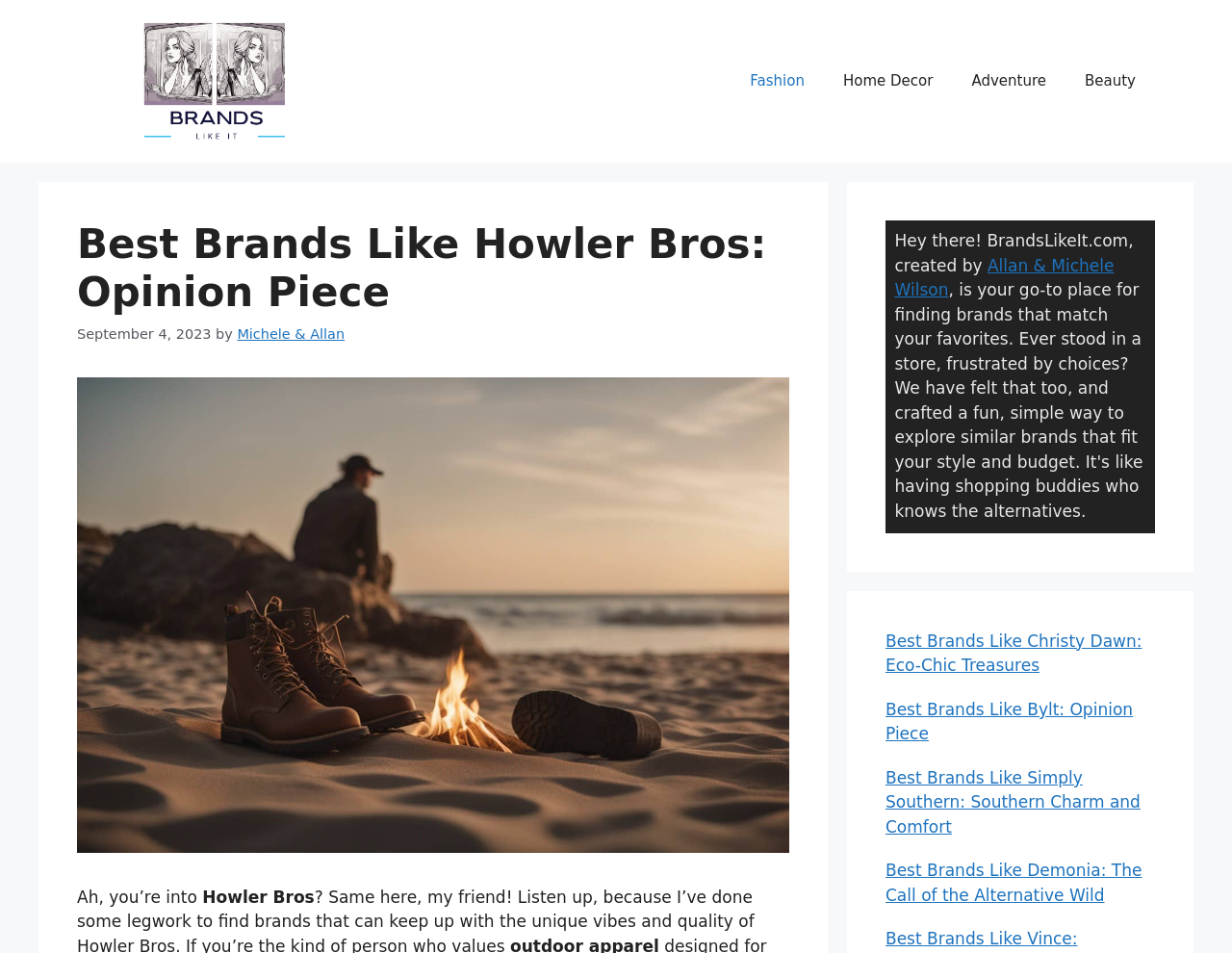Identify and provide the bounding box coordinates of the UI element described: "Fashion". The coordinates should be formatted as [left, top, right, bottom], with each number being a float between 0 and 1.

[0.593, 0.055, 0.669, 0.116]